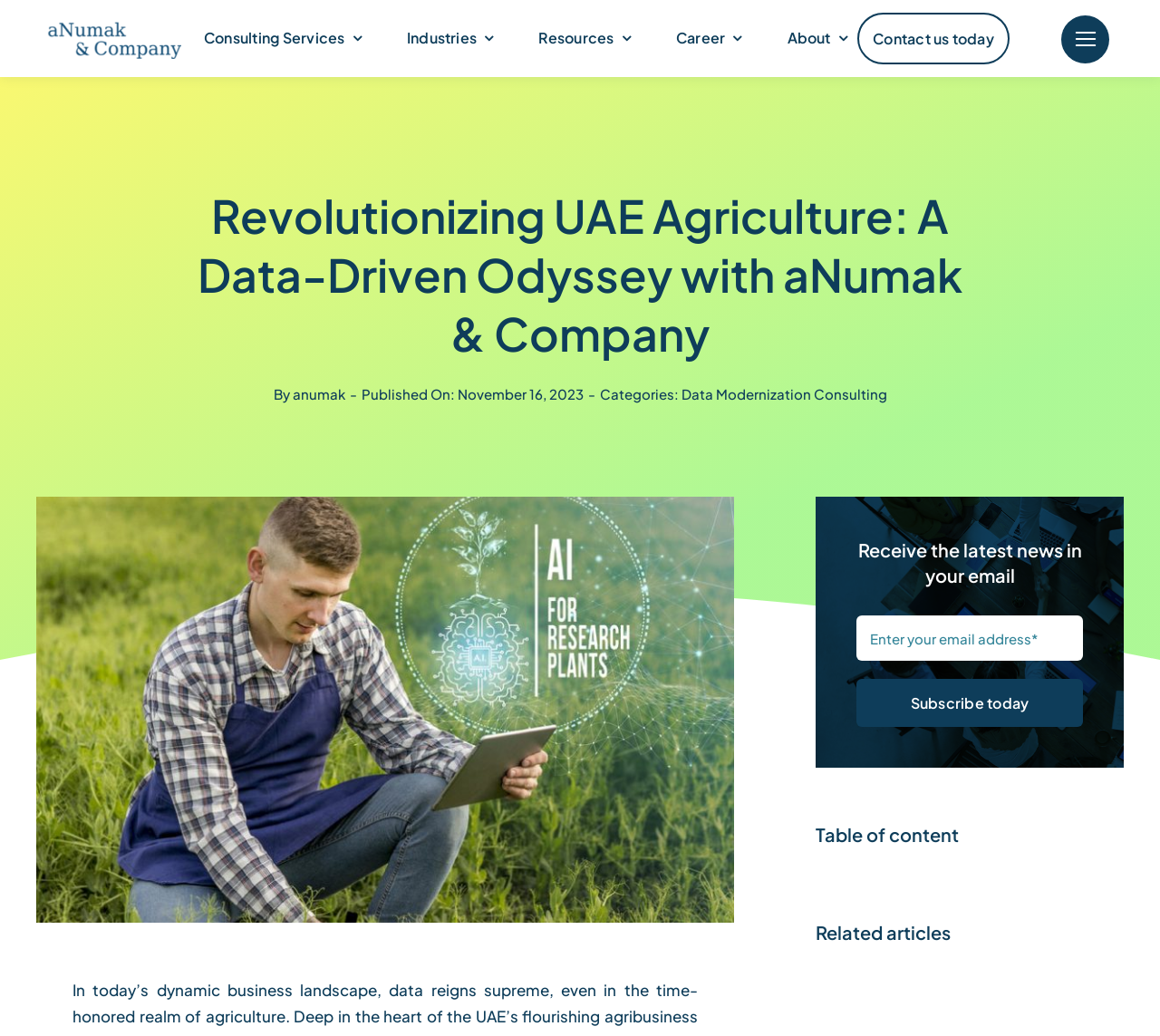Please indicate the bounding box coordinates for the clickable area to complete the following task: "Contact us today". The coordinates should be specified as four float numbers between 0 and 1, i.e., [left, top, right, bottom].

[0.739, 0.012, 0.87, 0.062]